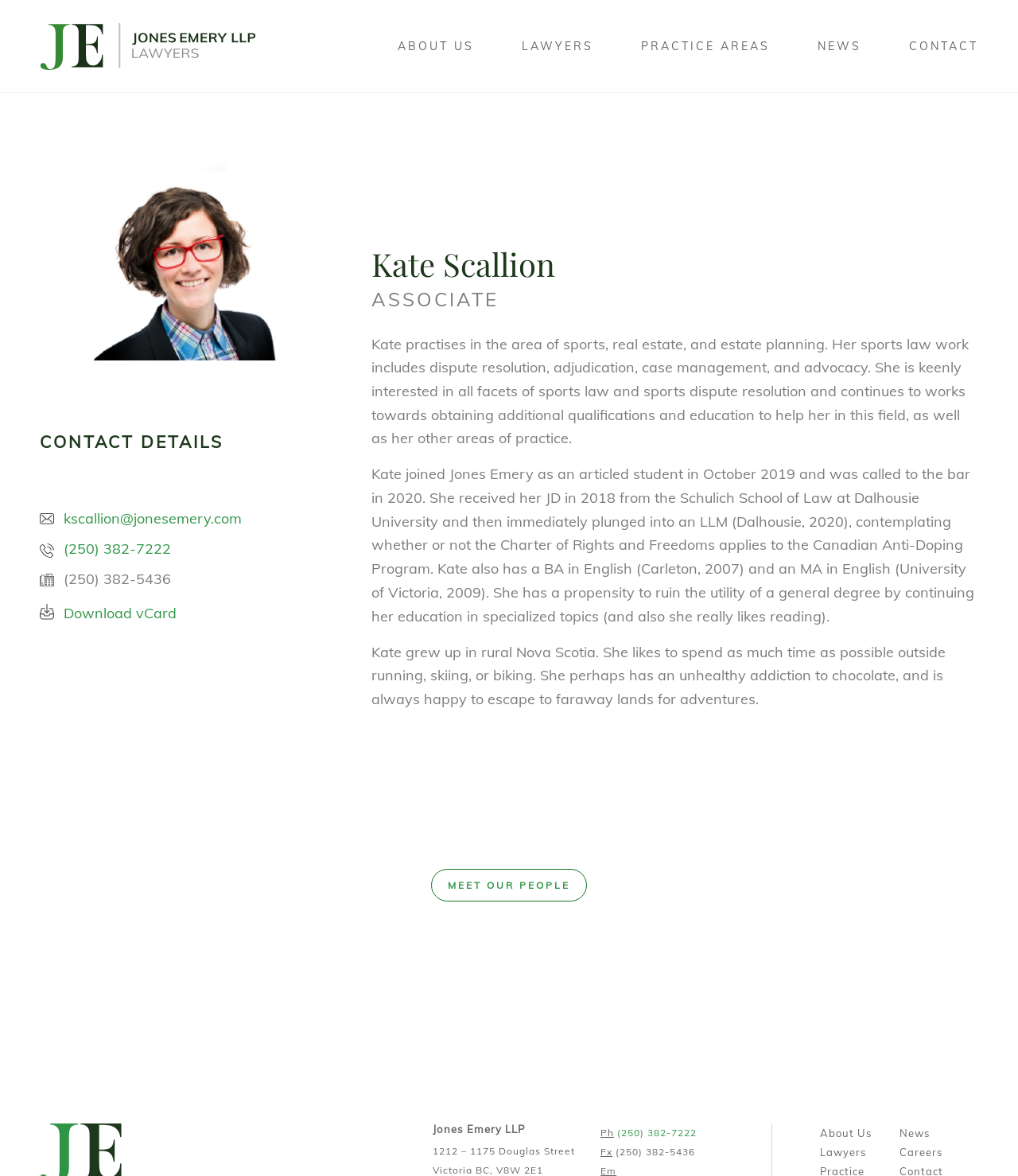Select the bounding box coordinates of the element I need to click to carry out the following instruction: "Click the ABOUT US menu item".

[0.367, 0.014, 0.489, 0.065]